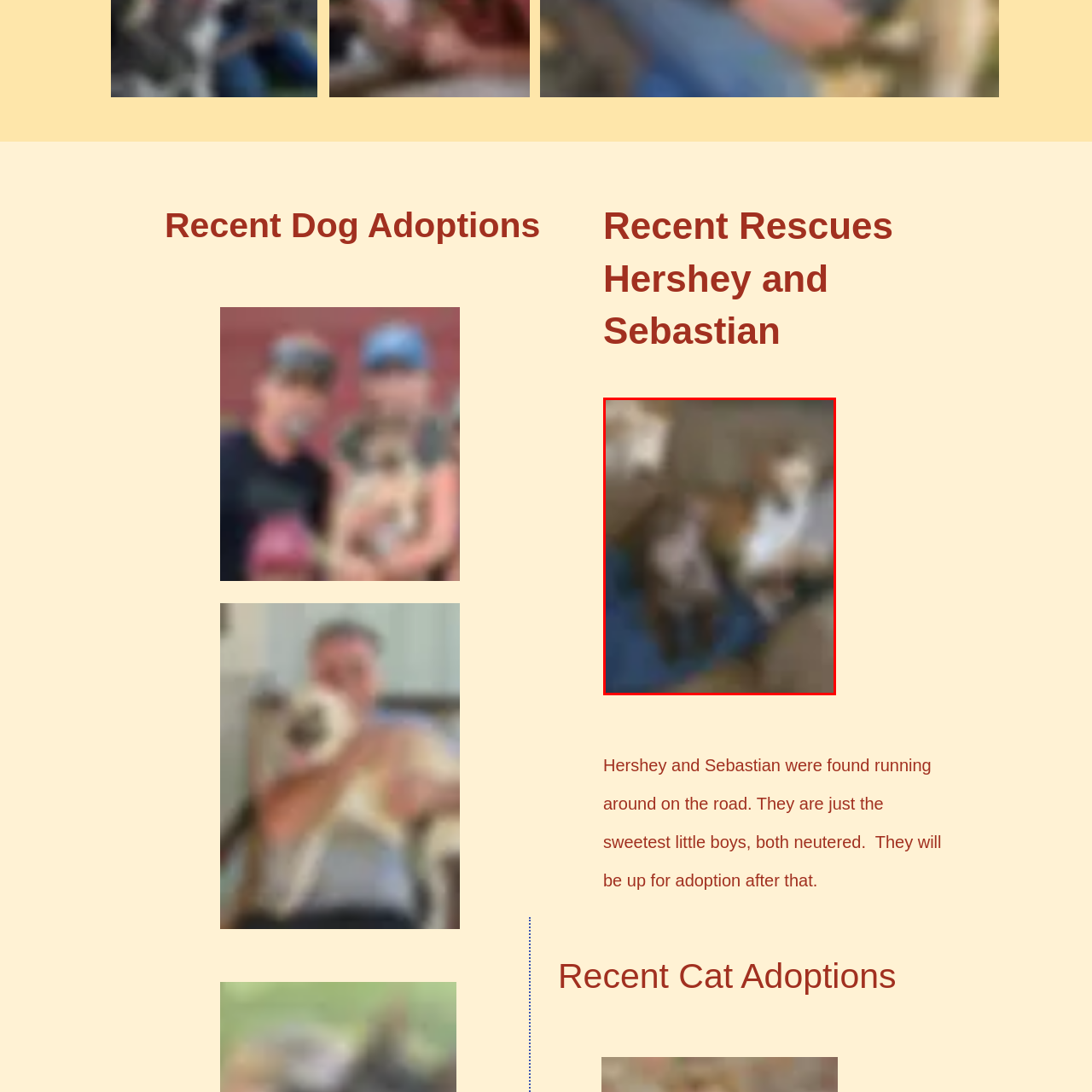What is the color of Sebastian's fur?
Please analyze the image within the red bounding box and offer a comprehensive answer to the question.

The caption specifically mentions that Sebastian has a light-colored fur, which contrasts beautifully with the darker tones around them, creating a visually appealing contrast.